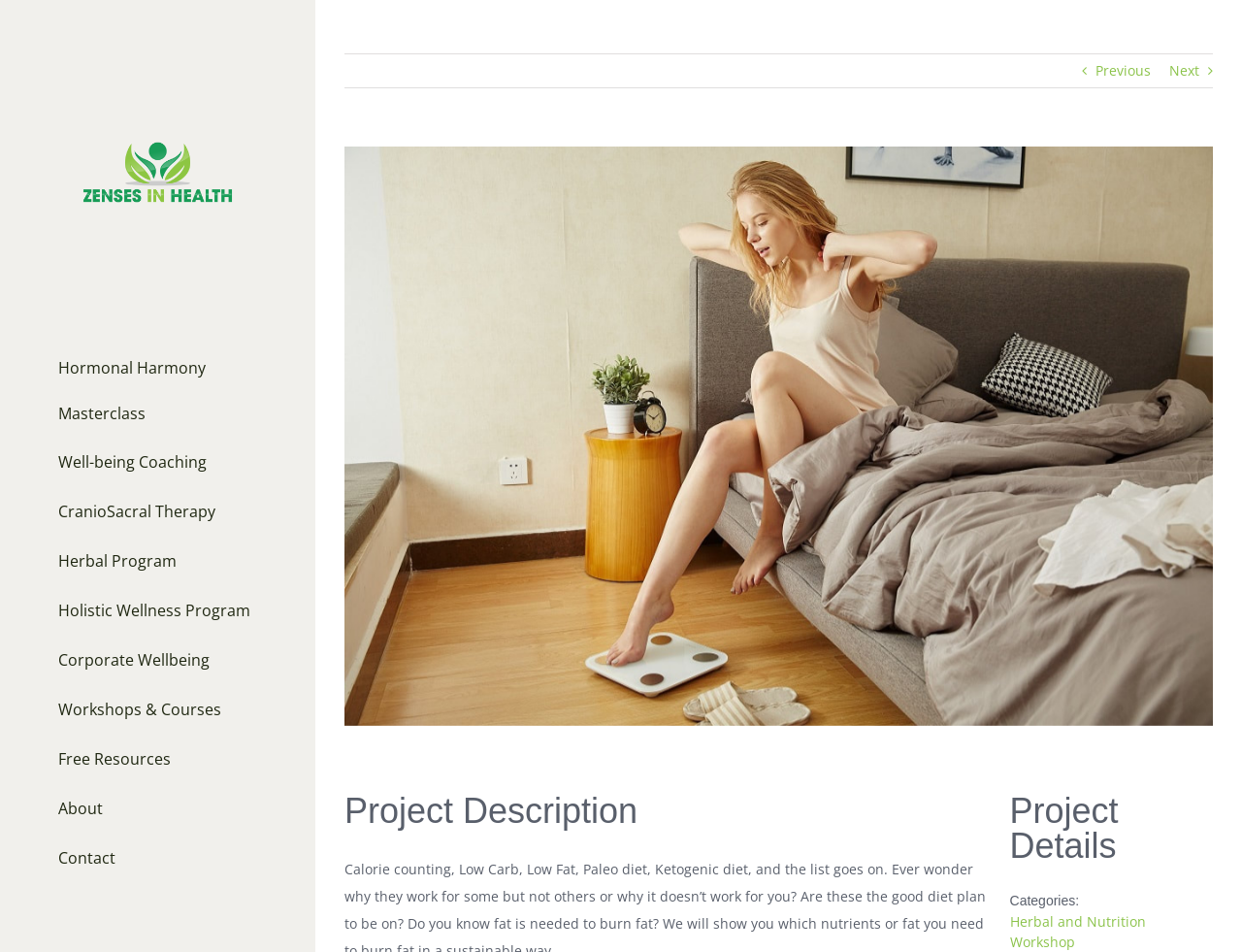Please identify the bounding box coordinates of the clickable area that will fulfill the following instruction: "Click on the Zenses in Health Logo". The coordinates should be in the format of four float numbers between 0 and 1, i.e., [left, top, right, bottom].

[0.047, 0.076, 0.207, 0.285]